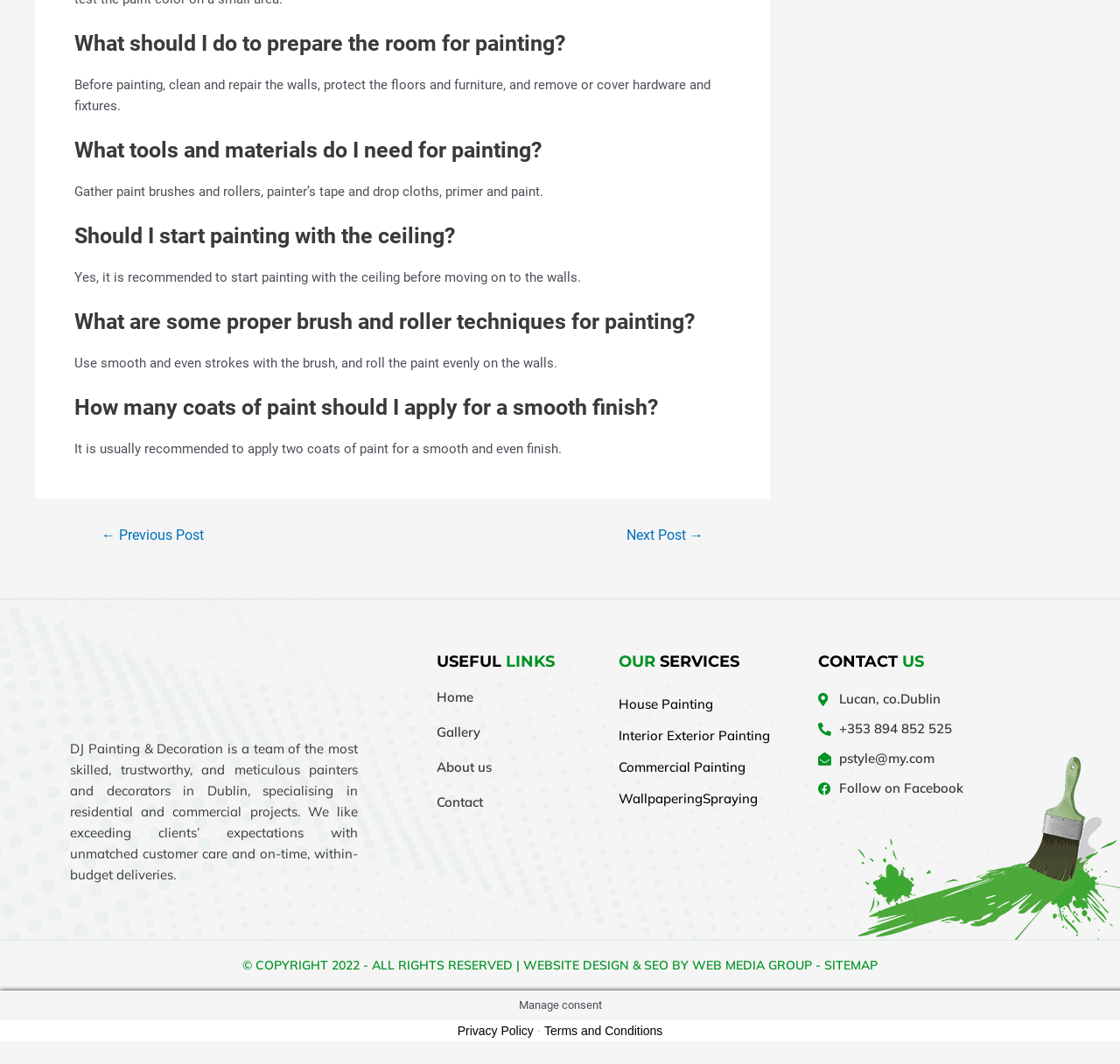Can you specify the bounding box coordinates for the region that should be clicked to fulfill this instruction: "Contact us through phone number".

[0.73, 0.675, 0.938, 0.695]